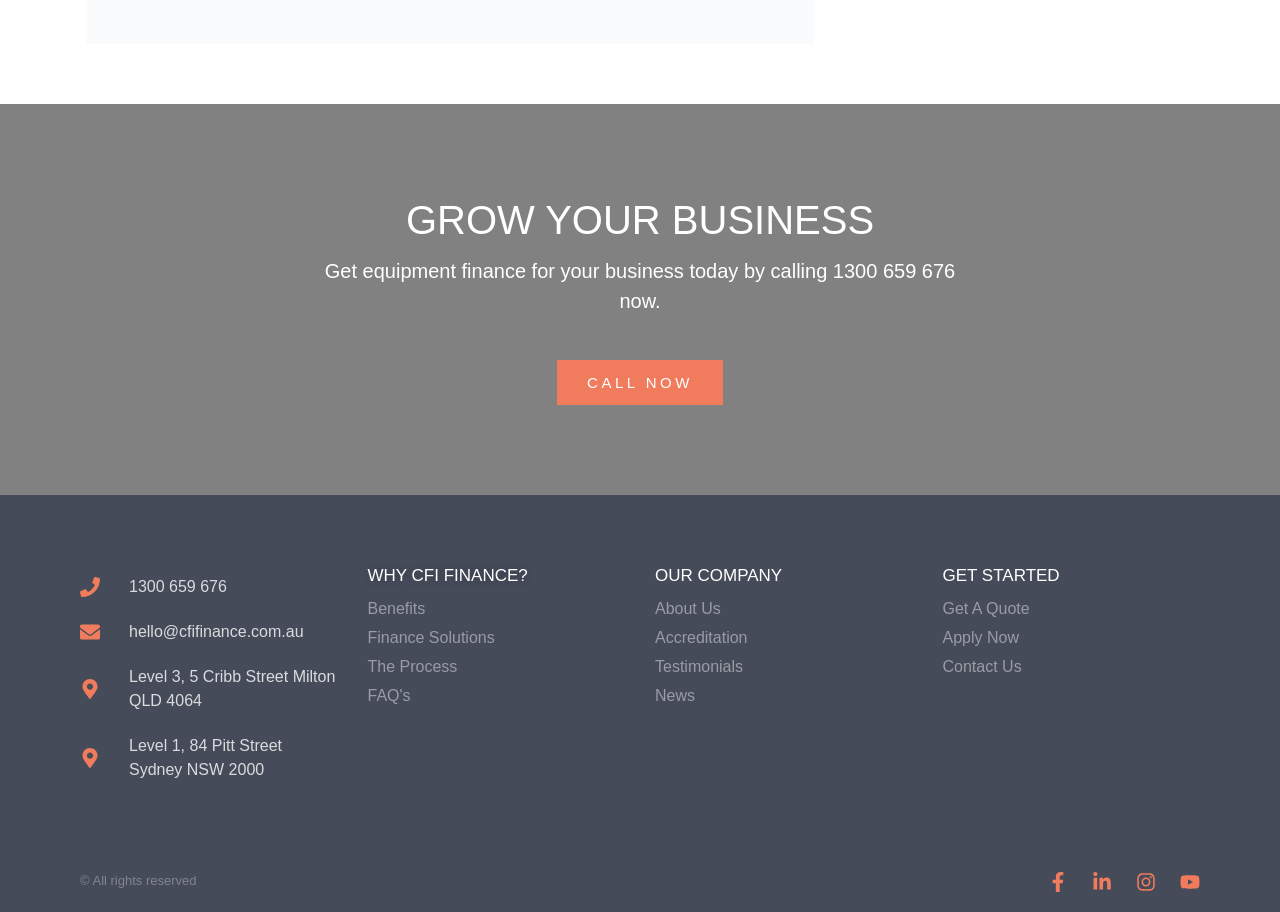Find the bounding box coordinates of the element to click in order to complete the given instruction: "Call now."

[0.435, 0.394, 0.565, 0.444]